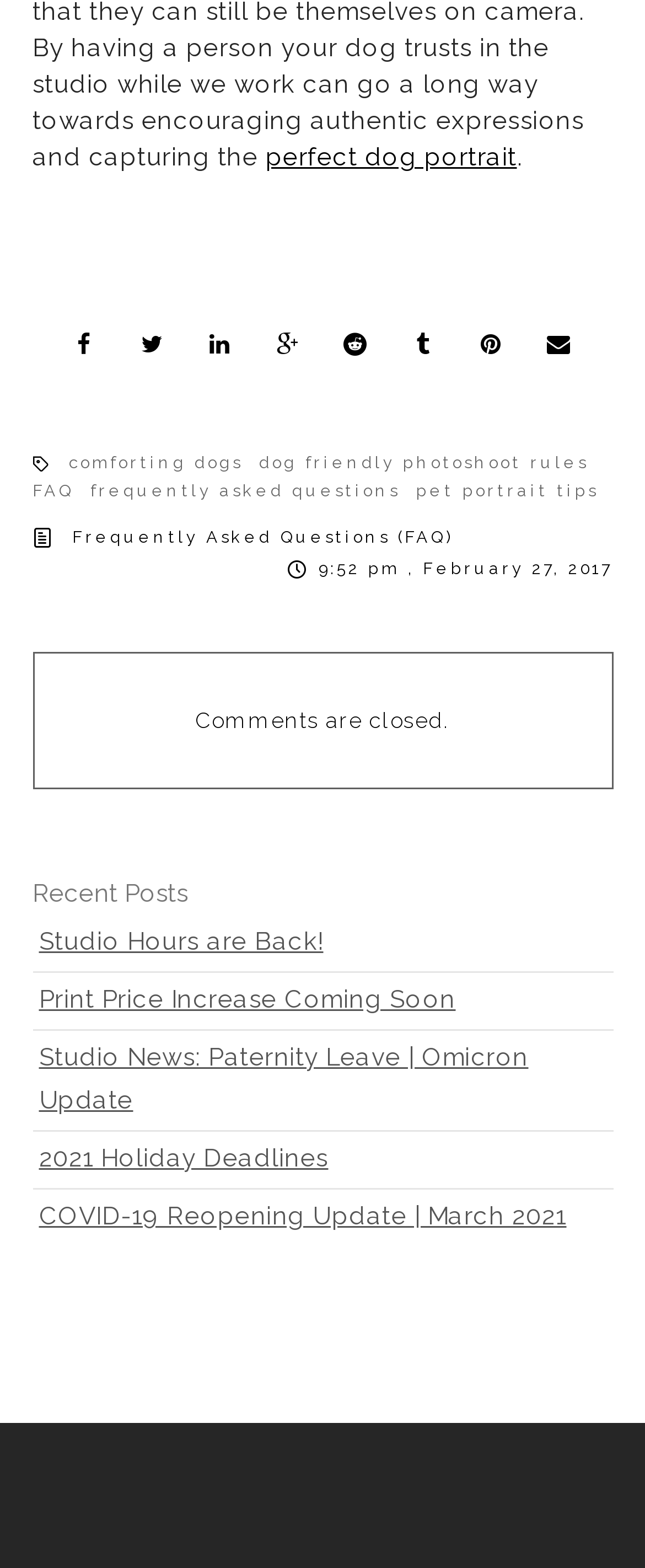Pinpoint the bounding box coordinates of the element that must be clicked to accomplish the following instruction: "view comforting dogs". The coordinates should be in the format of four float numbers between 0 and 1, i.e., [left, top, right, bottom].

[0.106, 0.288, 0.388, 0.302]